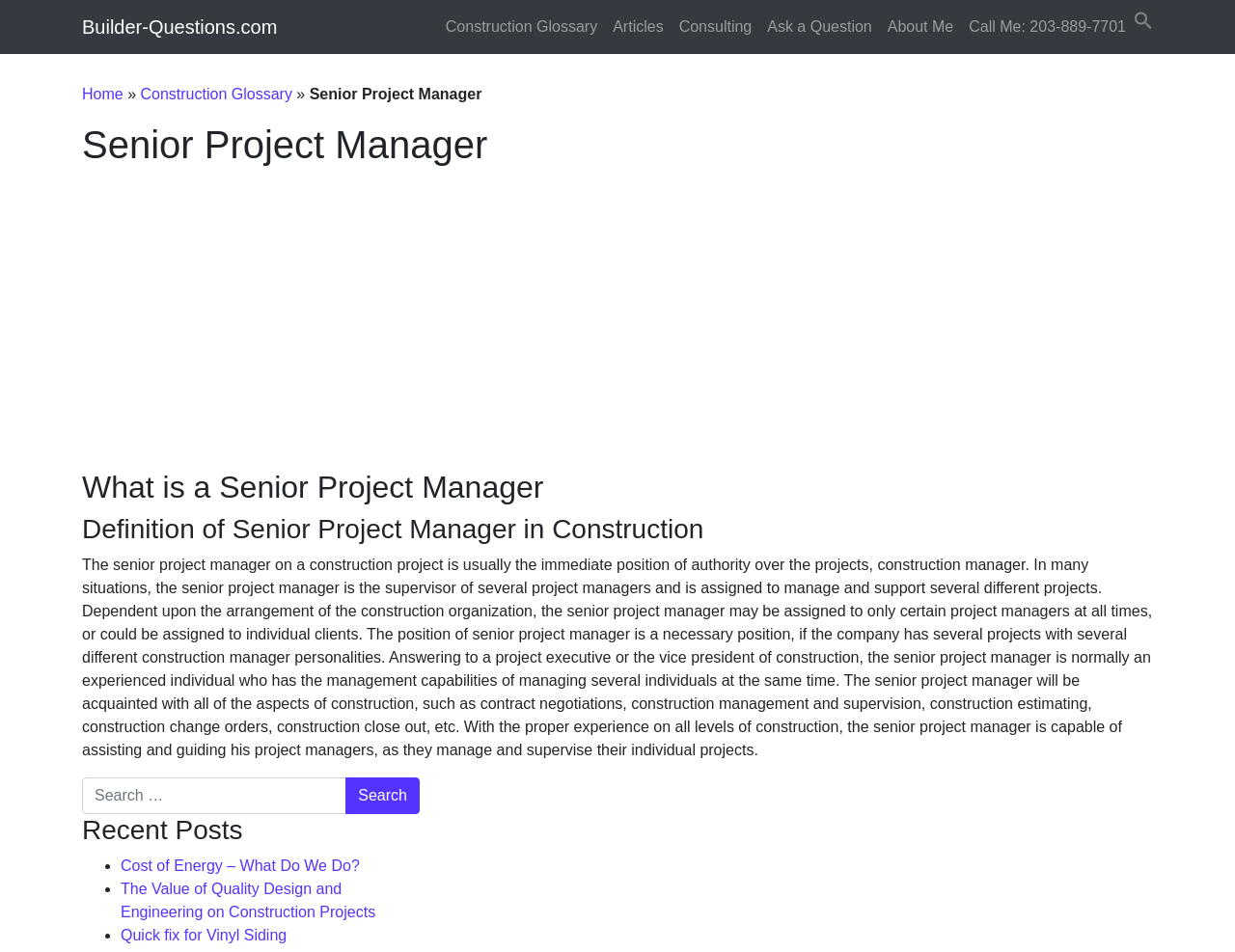What is the senior project manager's level of experience?
Please answer the question with a detailed response using the information from the screenshot.

The webpage states that the senior project manager is normally an experienced individual who has the management capabilities of managing several individuals at the same time. They are also acquainted with all aspects of construction, such as contract negotiations, construction management, and supervision.